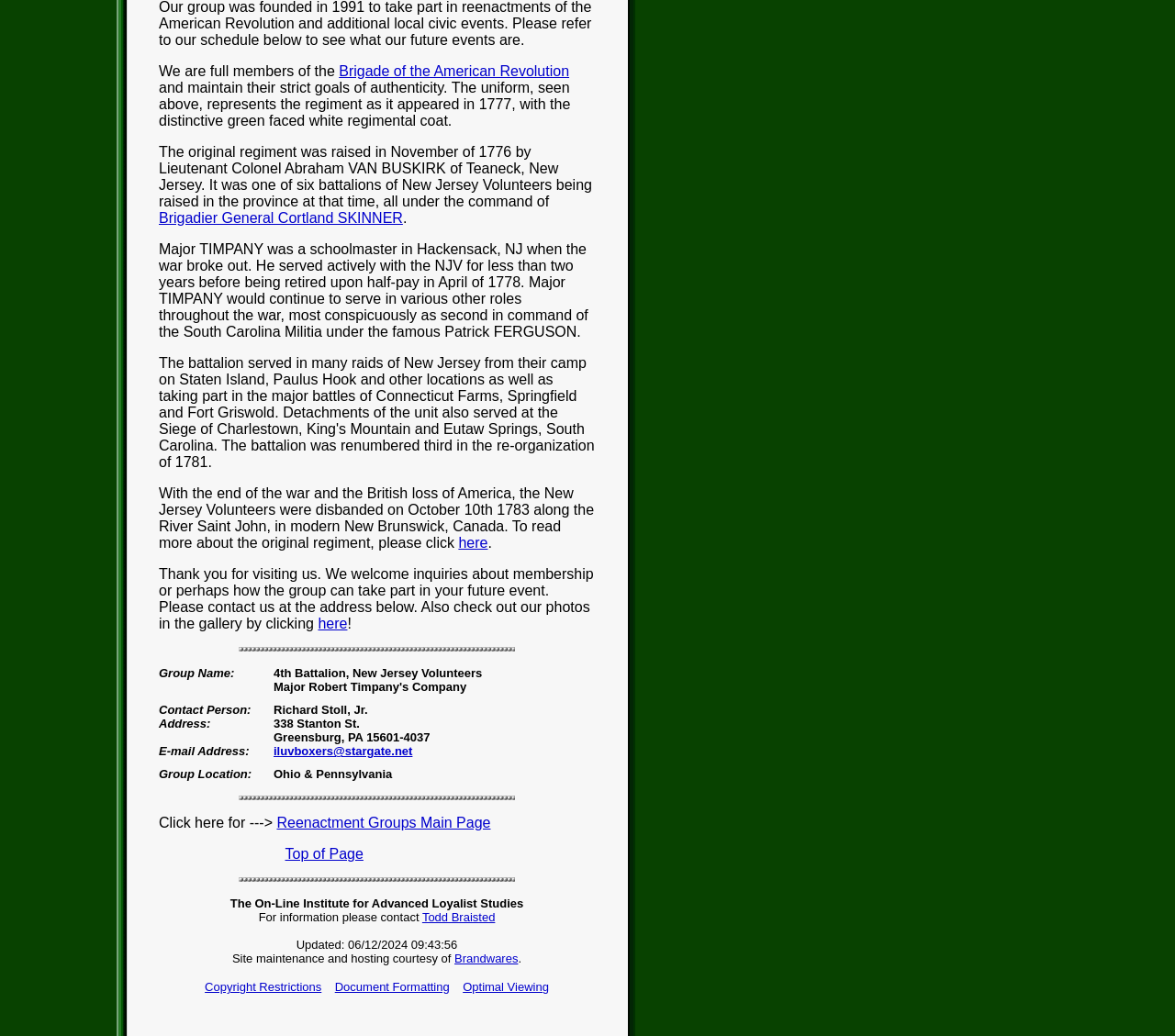Please provide the bounding box coordinates for the UI element as described: "here". The coordinates must be four floats between 0 and 1, represented as [left, top, right, bottom].

[0.271, 0.595, 0.296, 0.61]